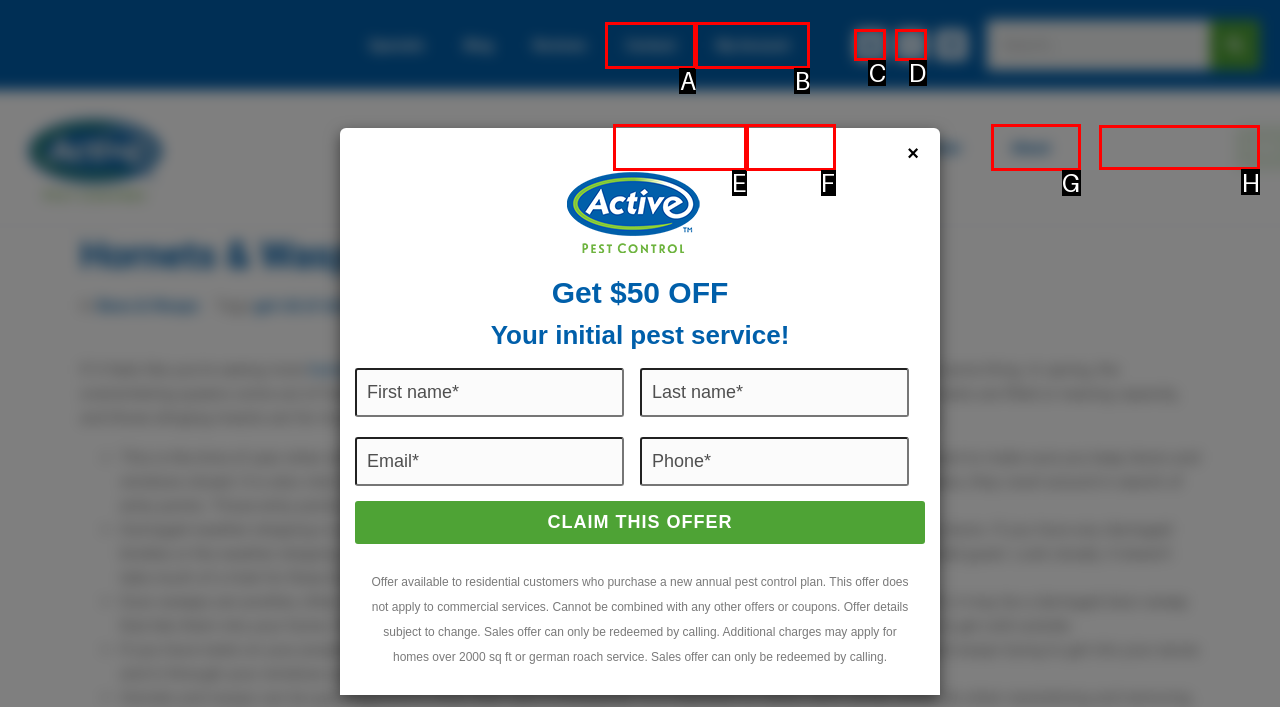Given the task: Get a FREE Quote, point out the letter of the appropriate UI element from the marked options in the screenshot.

H